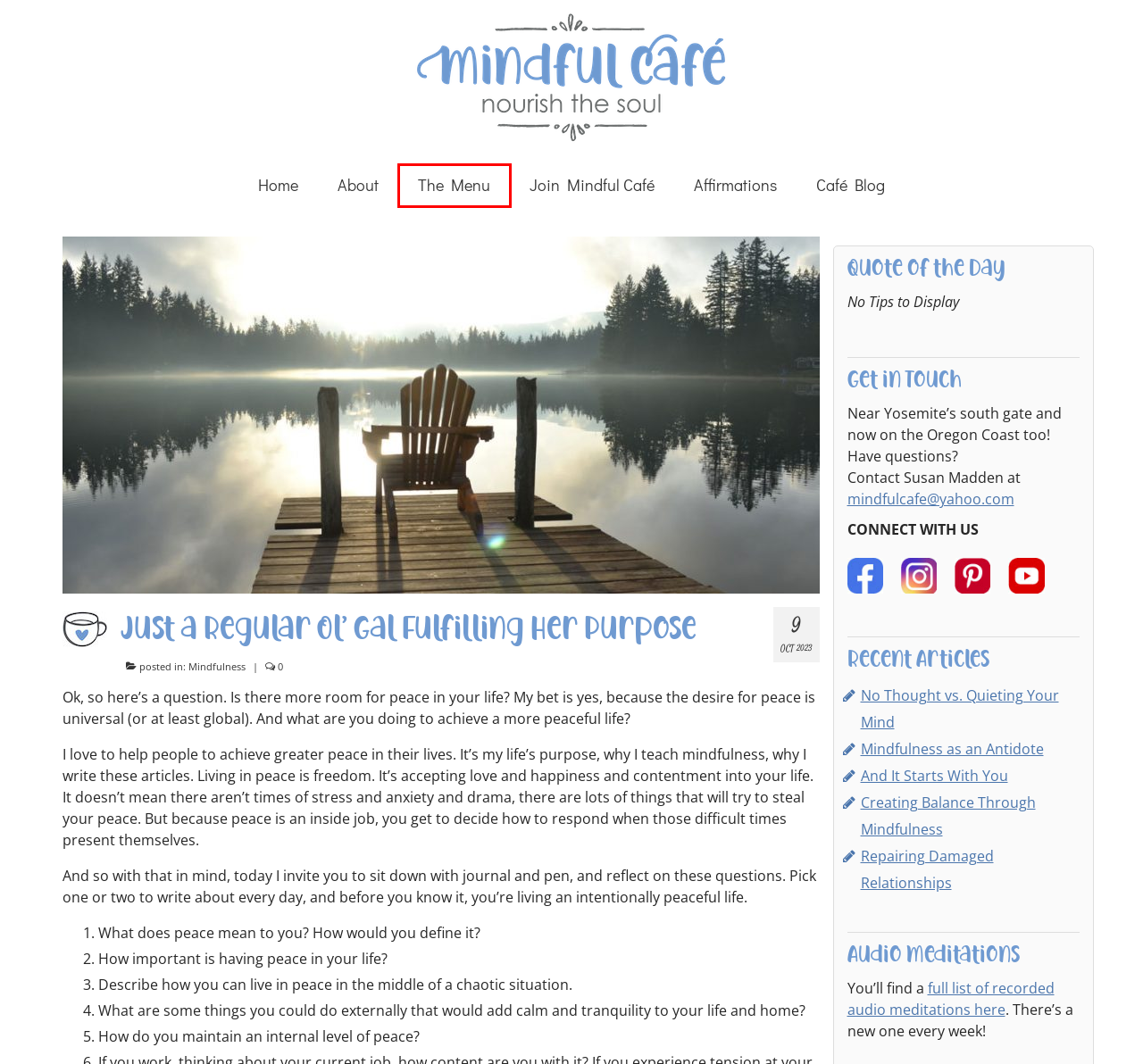Look at the screenshot of a webpage that includes a red bounding box around a UI element. Select the most appropriate webpage description that matches the page seen after clicking the highlighted element. Here are the candidates:
A. Join Mindful Café – Mindful Café
B. The Menu – Mindful Café
C. No Thought vs. Quieting Your Mind – Mindful Café
D. Guided Meditation Audio Recordings – Mindful Café
E. Mindful Café – with Susan Madden
F. Affirmations – Mindful Café
G. Mindfulness as an Antidote – Mindful Café
H. Creating Balance Through Mindfulness – Mindful Café

B